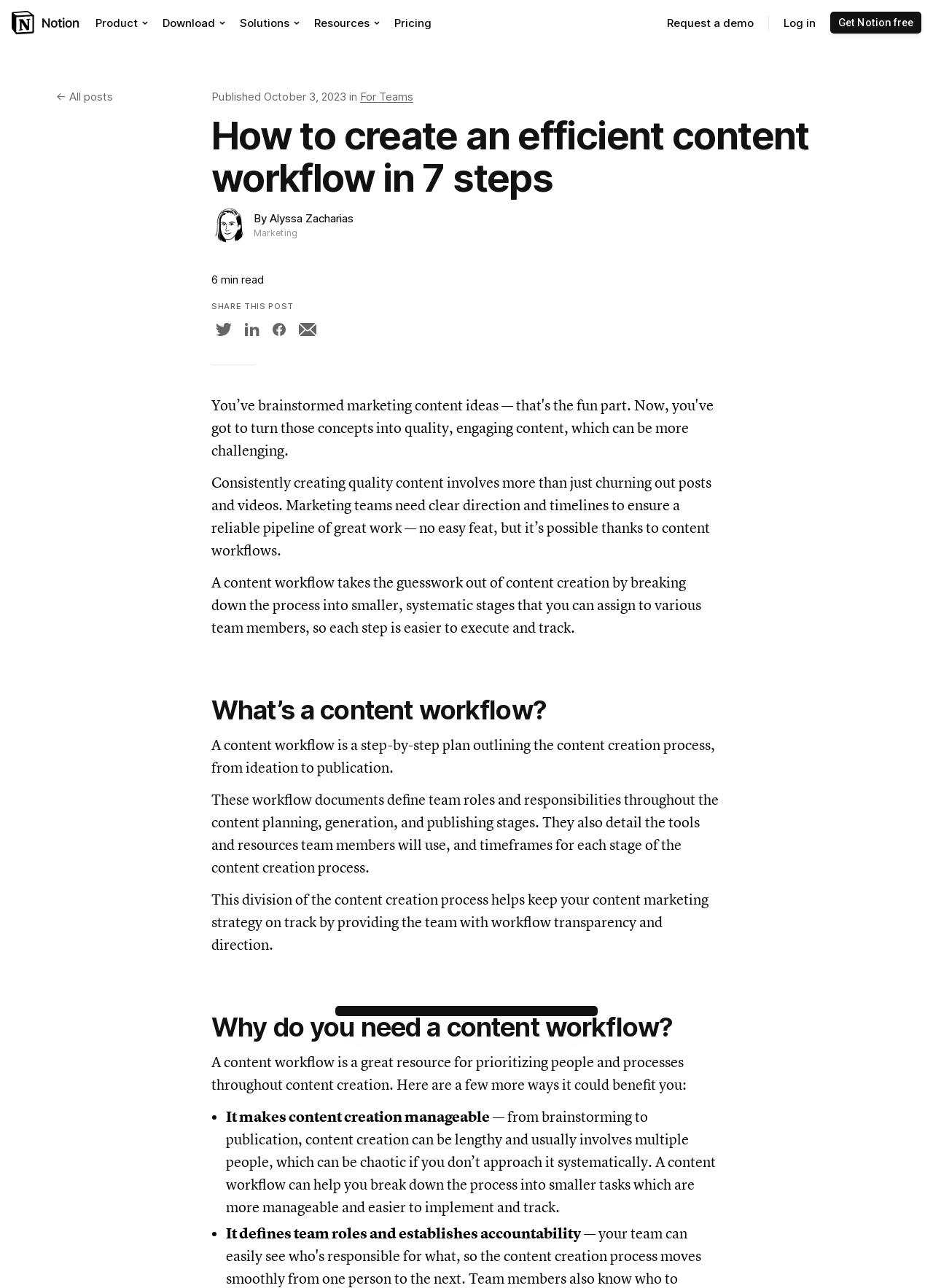Find the bounding box coordinates for the HTML element described in this sentence: "aria-label="Facebook"". Provide the coordinates as four float numbers between 0 and 1, in the format [left, top, right, bottom].

[0.287, 0.246, 0.311, 0.266]